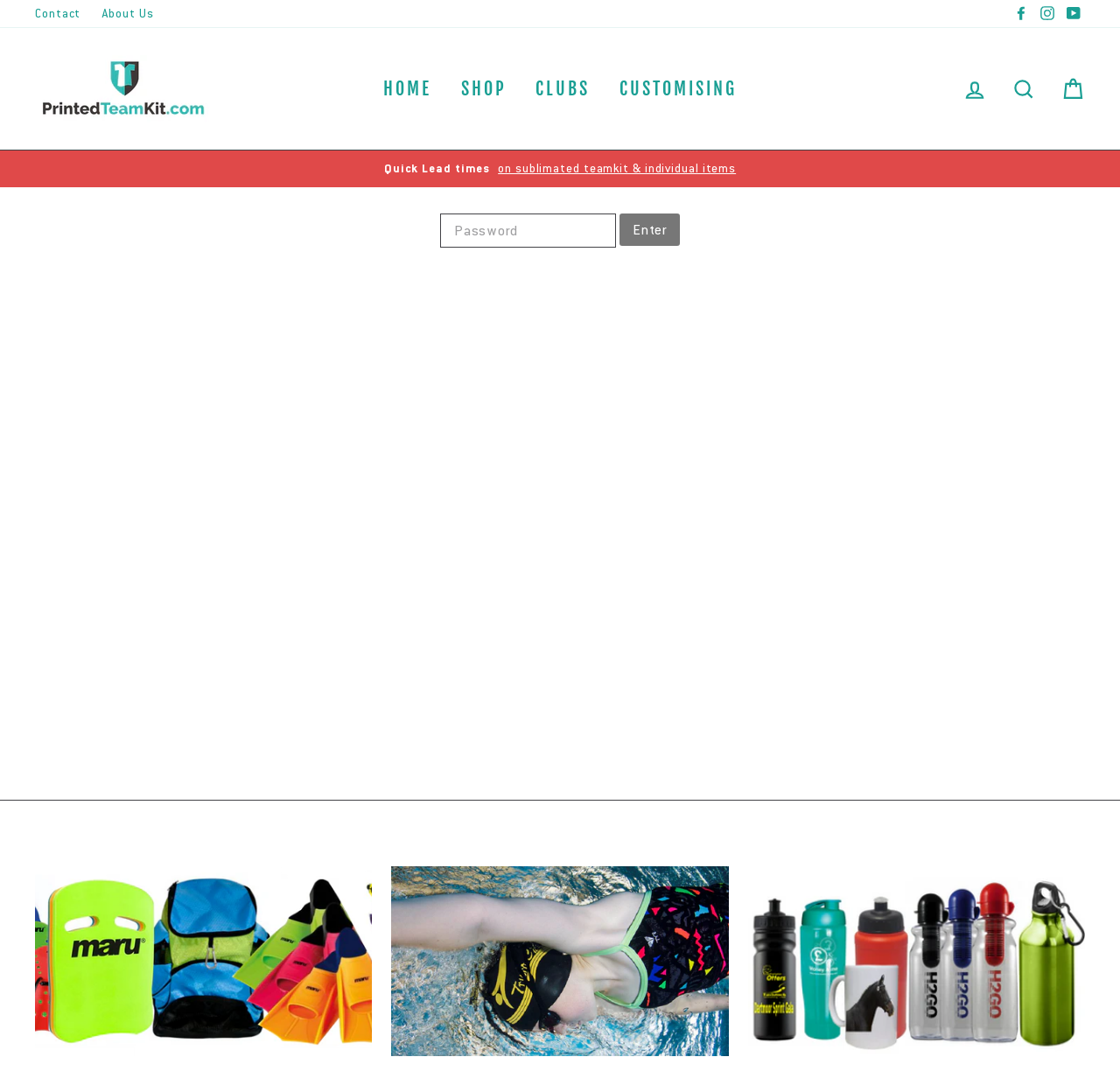From the details in the image, provide a thorough response to the question: What is the primary navigation menu?

The primary navigation menu is located at the top of the webpage and consists of four main links: HOME, SHOP, CLUBS, and CUSTOMISING, which provide access to different sections of the website.